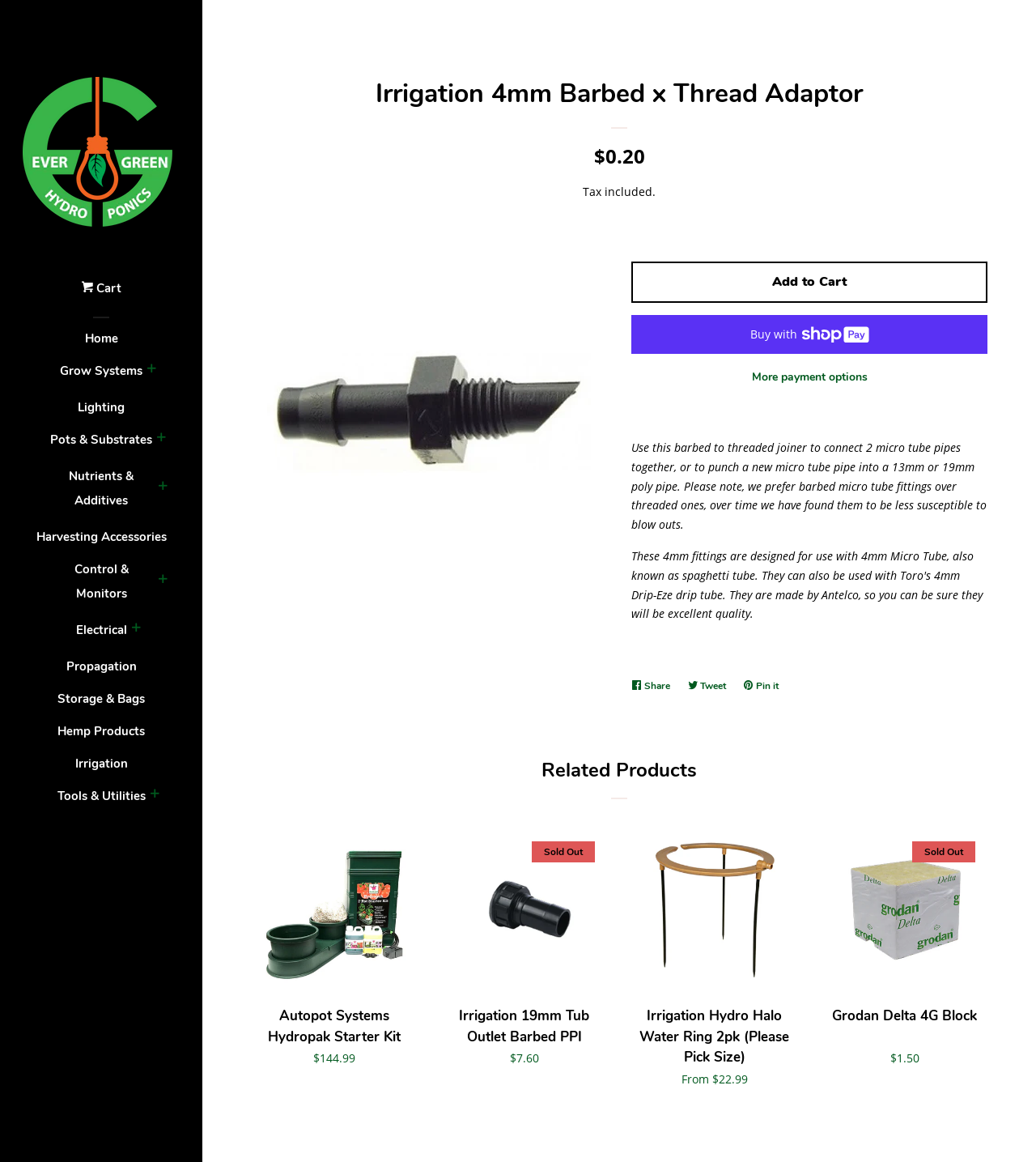What is the name of the company?
Provide an in-depth and detailed answer to the question.

I found the name of the company by looking at the image element with the text 'Evergreen Hydroponics Australia' which is located at the top of the webpage.